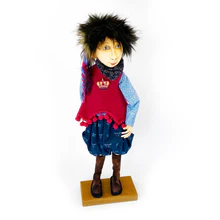What color is Ettie's top?
Please give a detailed and thorough answer to the question, covering all relevant points.

The caption describes Ettie's outfit, mentioning that she wears a vibrant red top adorned with a decorative crown emblem, which indicates the color of her top.